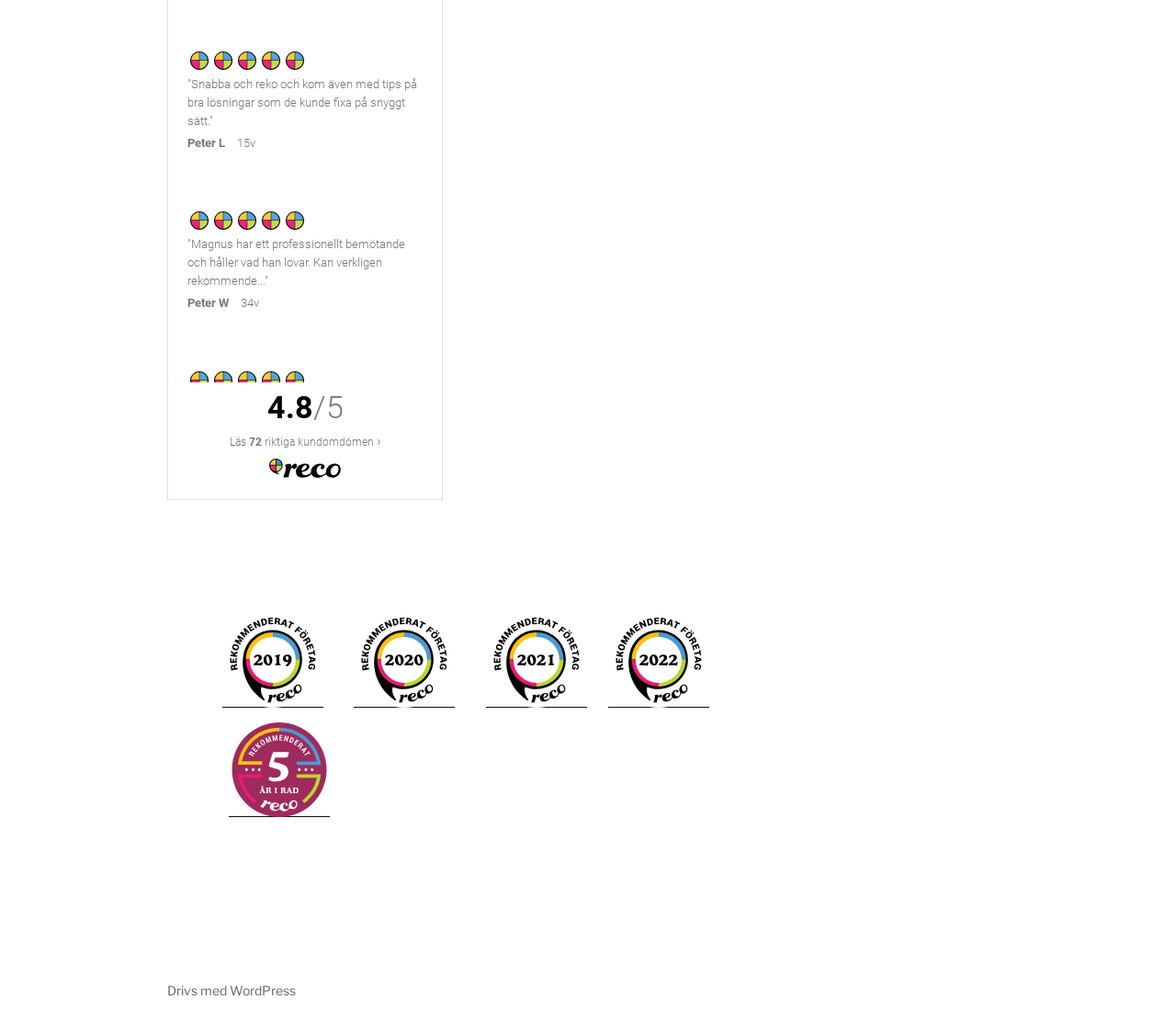What is the text of the first table cell? Analyze the screenshot and reply with just one word or a short phrase.

Reco-utmärkelse för år 2019